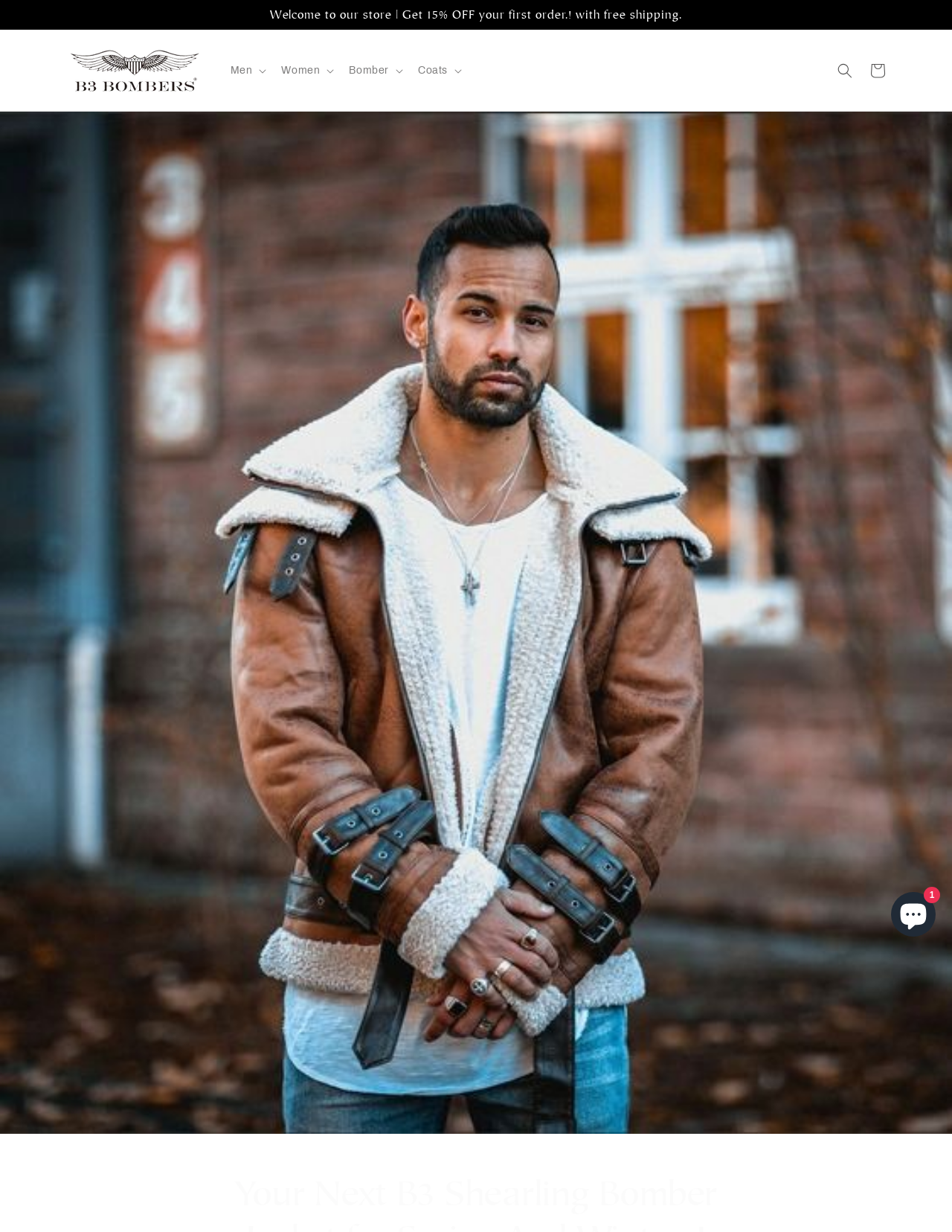Review the image closely and give a comprehensive answer to the question: What is the discount offered on the first order?

The discount is mentioned in the announcement section at the top of the webpage, which says 'Welcome to our store | Get 15% OFF your first order.! with free shipping.'